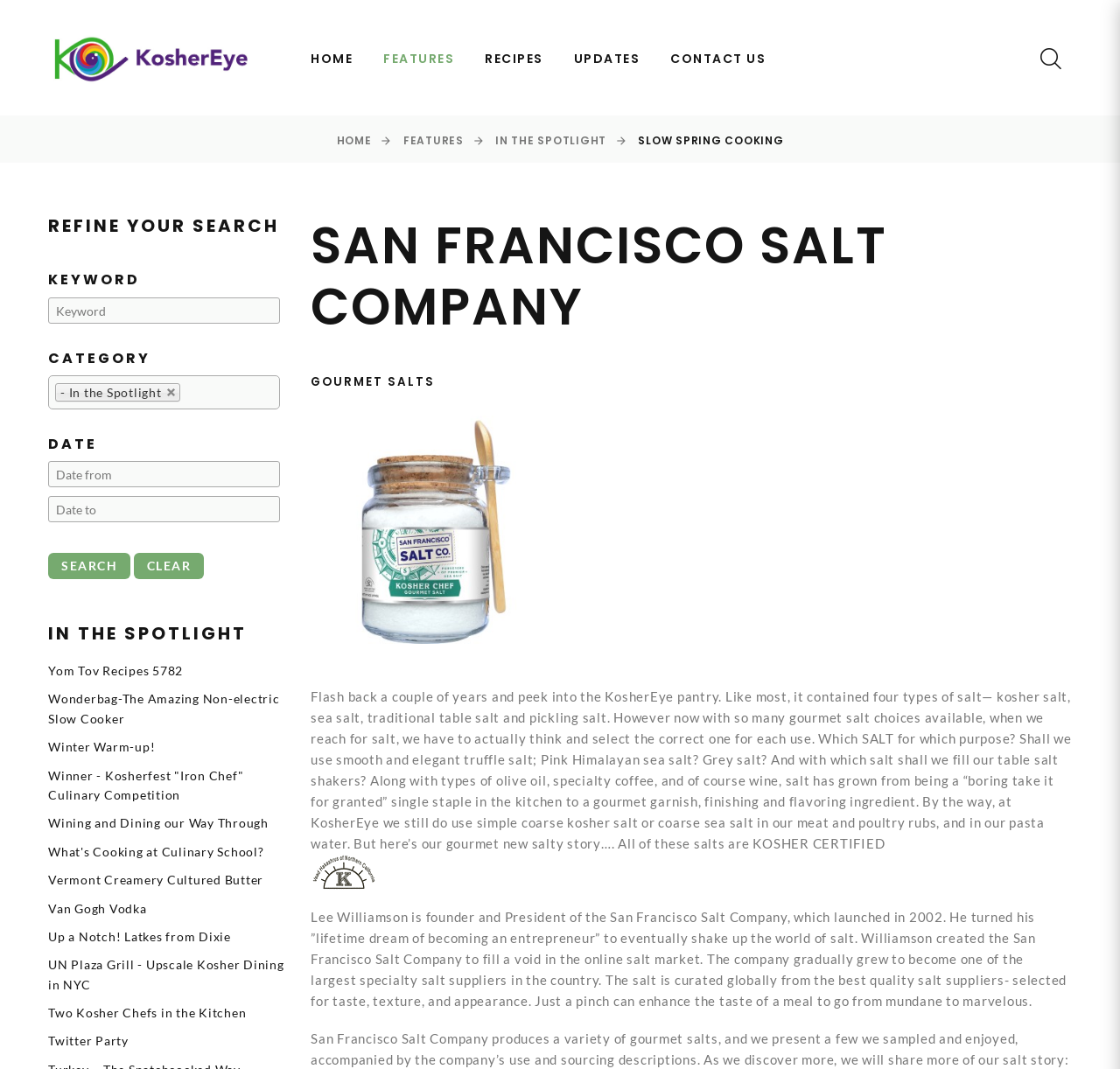Using floating point numbers between 0 and 1, provide the bounding box coordinates in the format (top-left x, top-left y, bottom-right x, bottom-right y). Locate the UI element described here: Wonderbag-The Amazing Non-electric Slow Cooker

[0.043, 0.647, 0.25, 0.679]